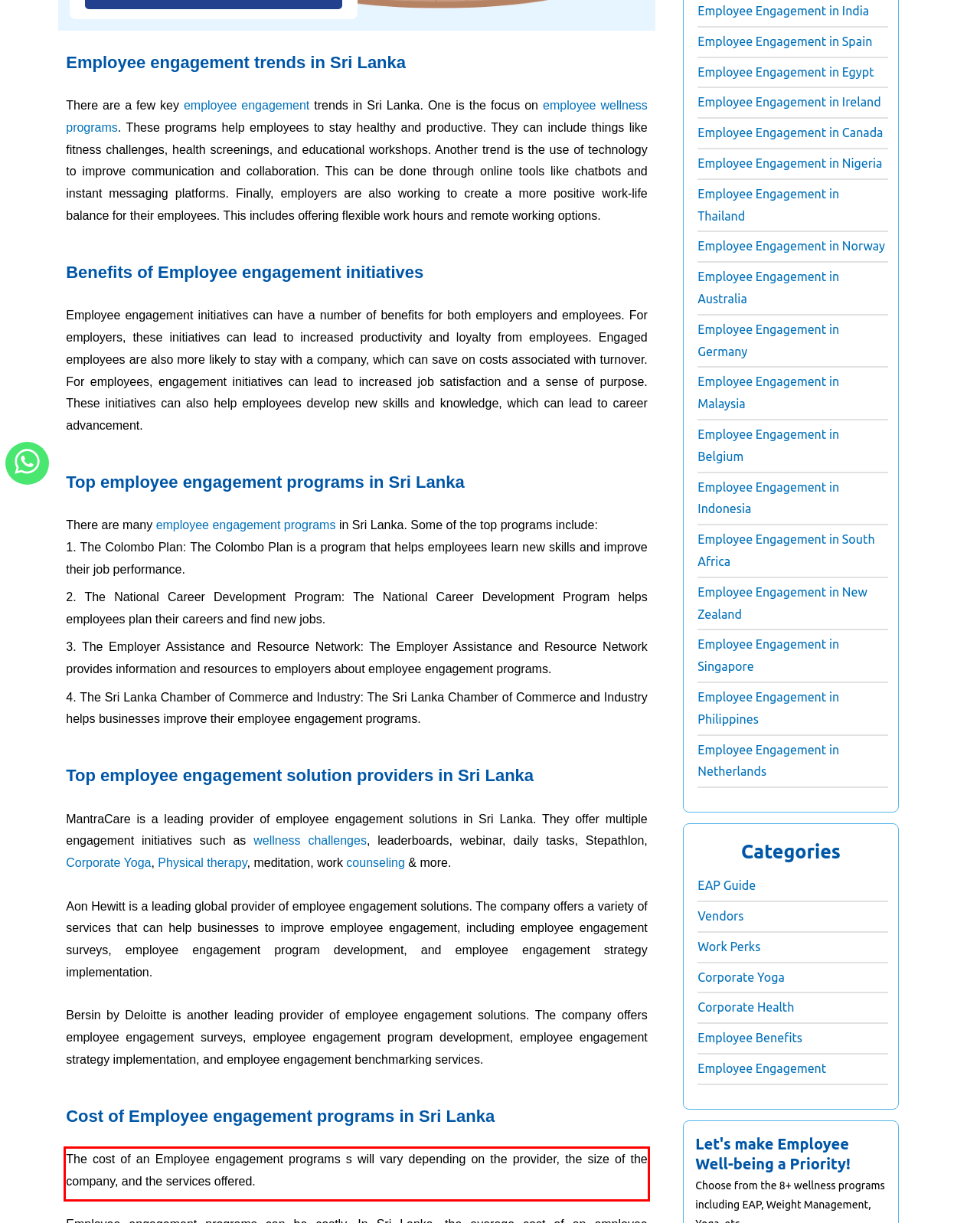You have a screenshot of a webpage with a UI element highlighted by a red bounding box. Use OCR to obtain the text within this highlighted area.

The cost of an Employee engagement programs s will vary depending on the provider, the size of the company, and the services offered.